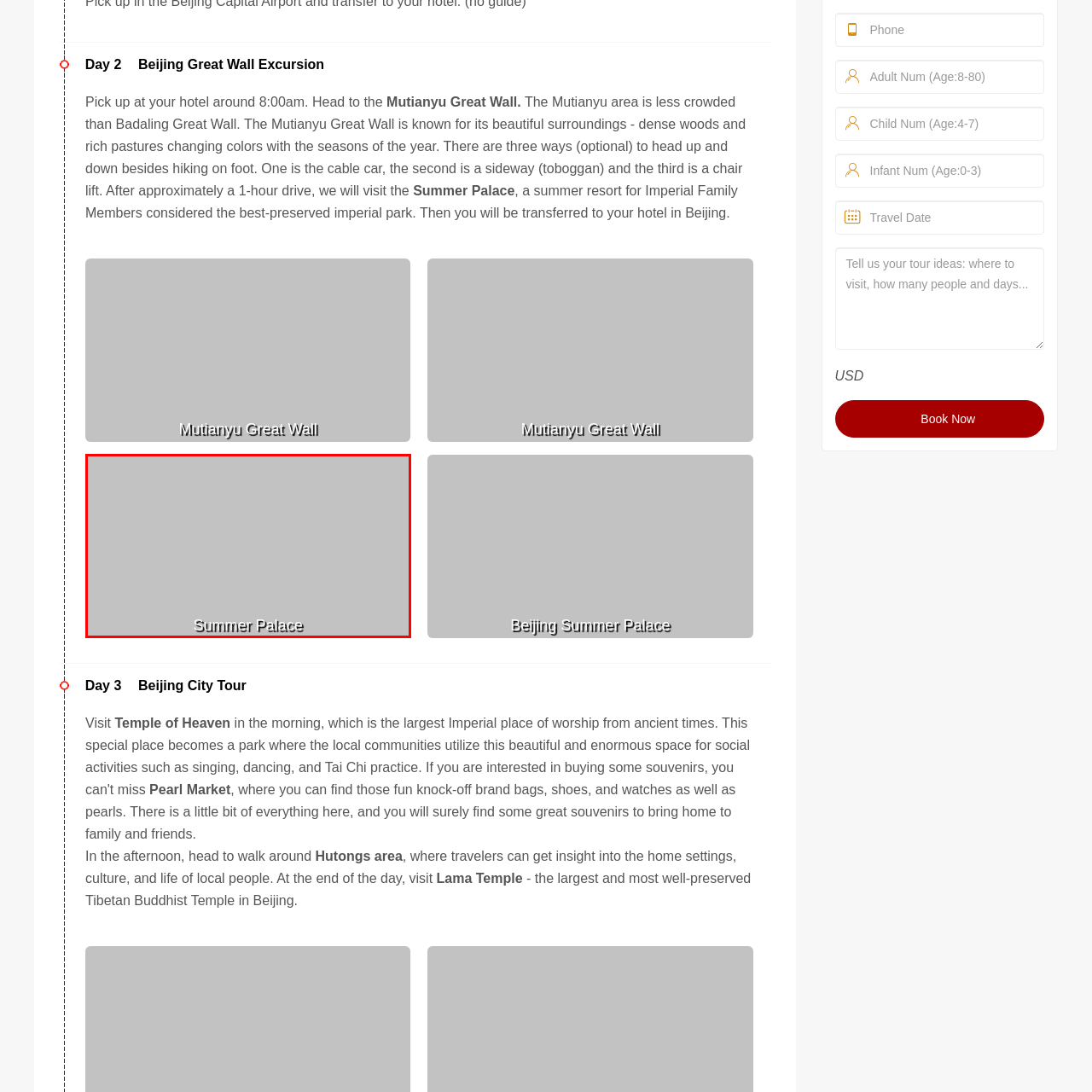What type of scenery does the Summer Palace feature?
Look closely at the part of the image outlined in red and give a one-word or short phrase answer.

Picturesque